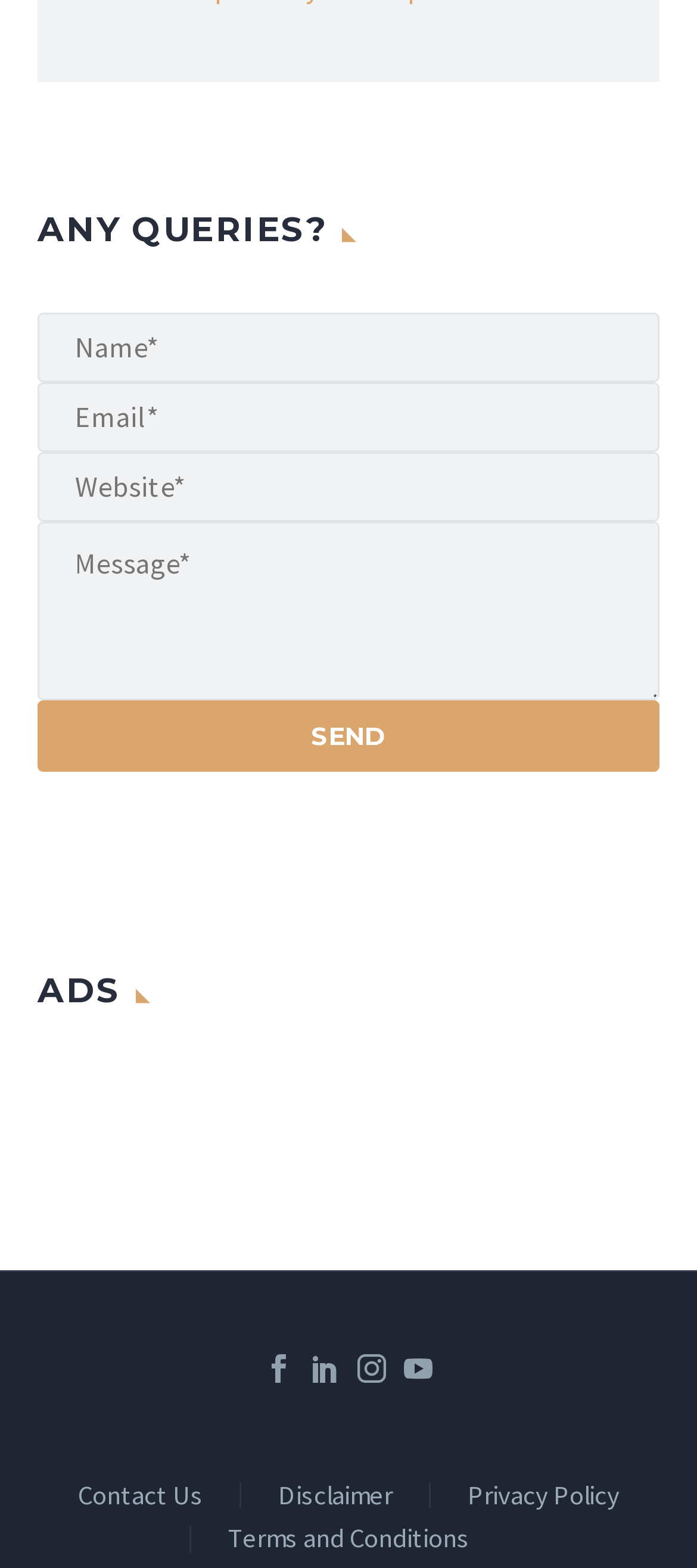Show the bounding box coordinates of the region that should be clicked to follow the instruction: "Click the Contact Us link."

[0.112, 0.945, 0.291, 0.962]